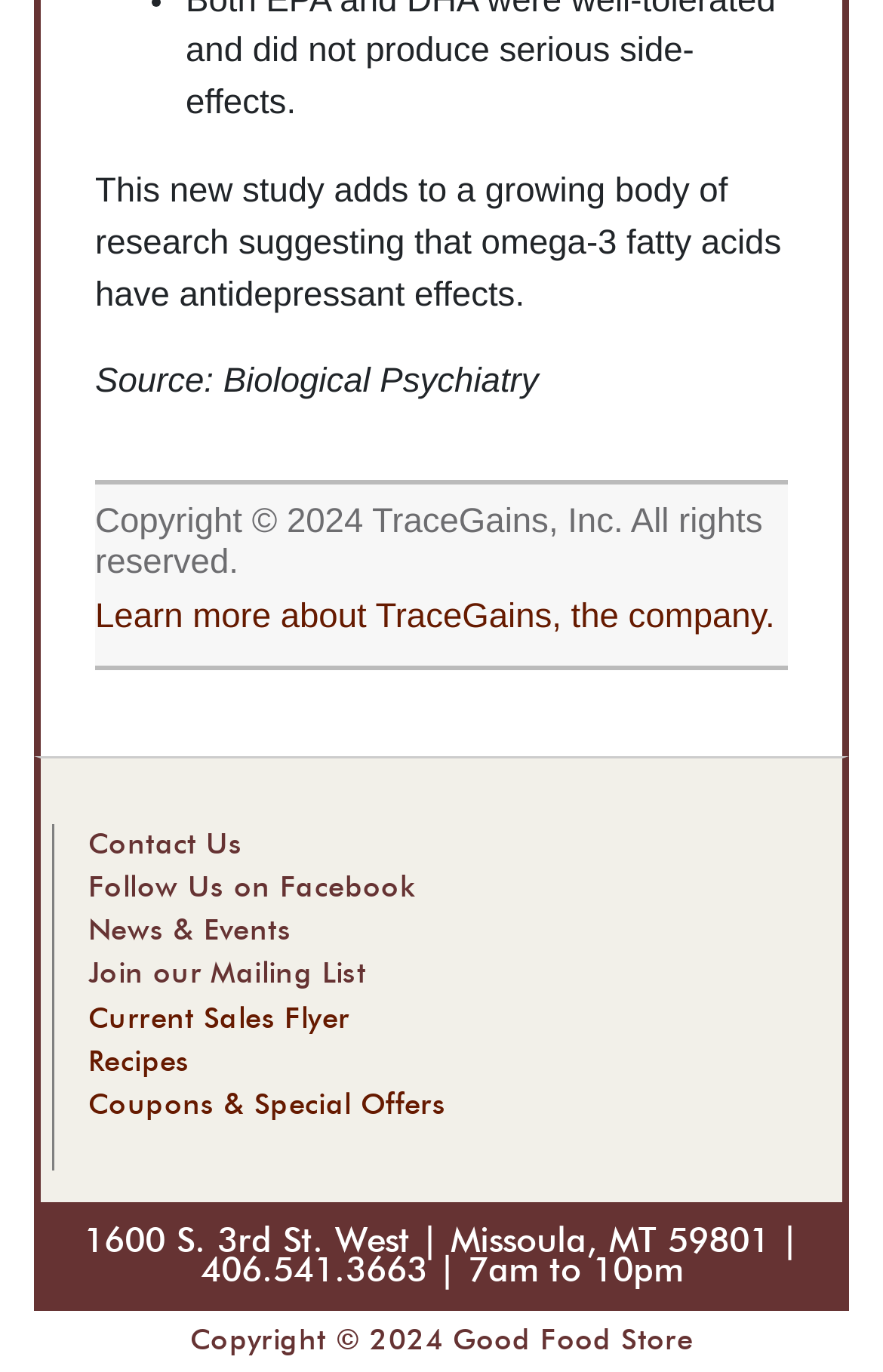Find the bounding box coordinates of the element to click in order to complete this instruction: "Follow Us on Facebook". The bounding box coordinates must be four float numbers between 0 and 1, denoted as [left, top, right, bottom].

[0.1, 0.637, 0.471, 0.658]